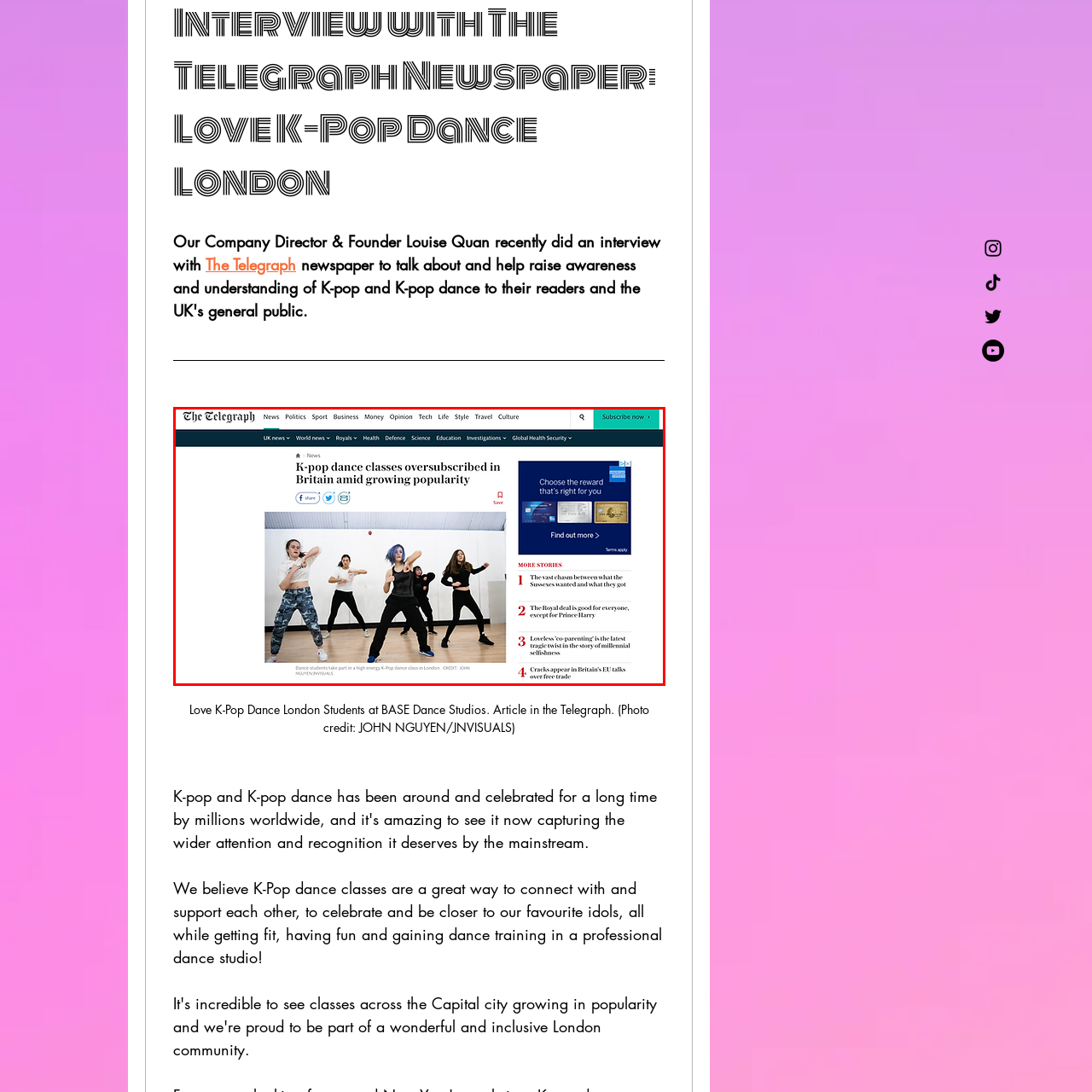Focus on the image enclosed by the red outline and give a short answer: What is the article title related to the image?

K-pop dance classes oversubscribed in Britain